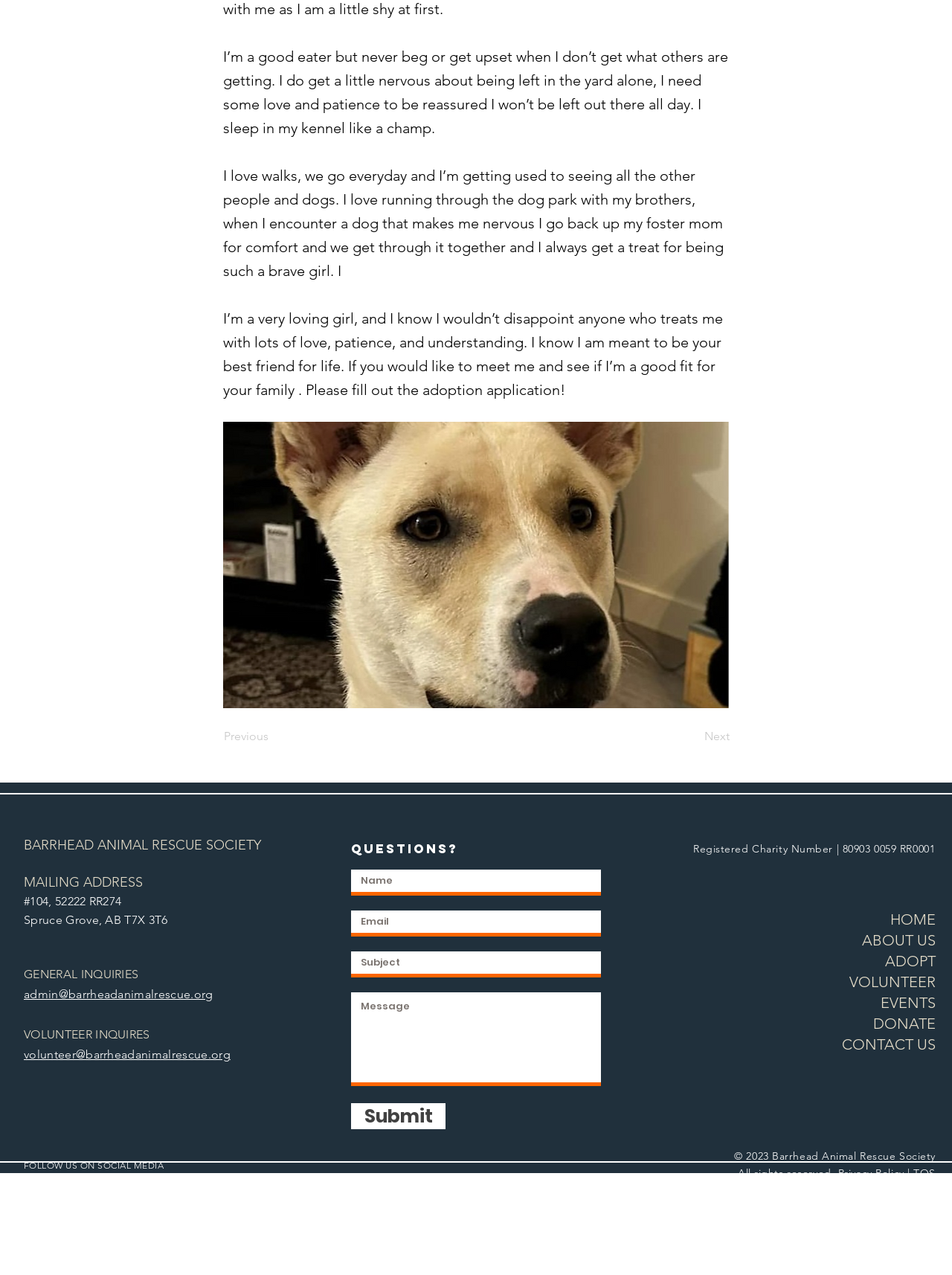Please identify the bounding box coordinates of the area I need to click to accomplish the following instruction: "Send a message to admin@barrheadanimalrescue.org".

[0.025, 0.774, 0.224, 0.785]